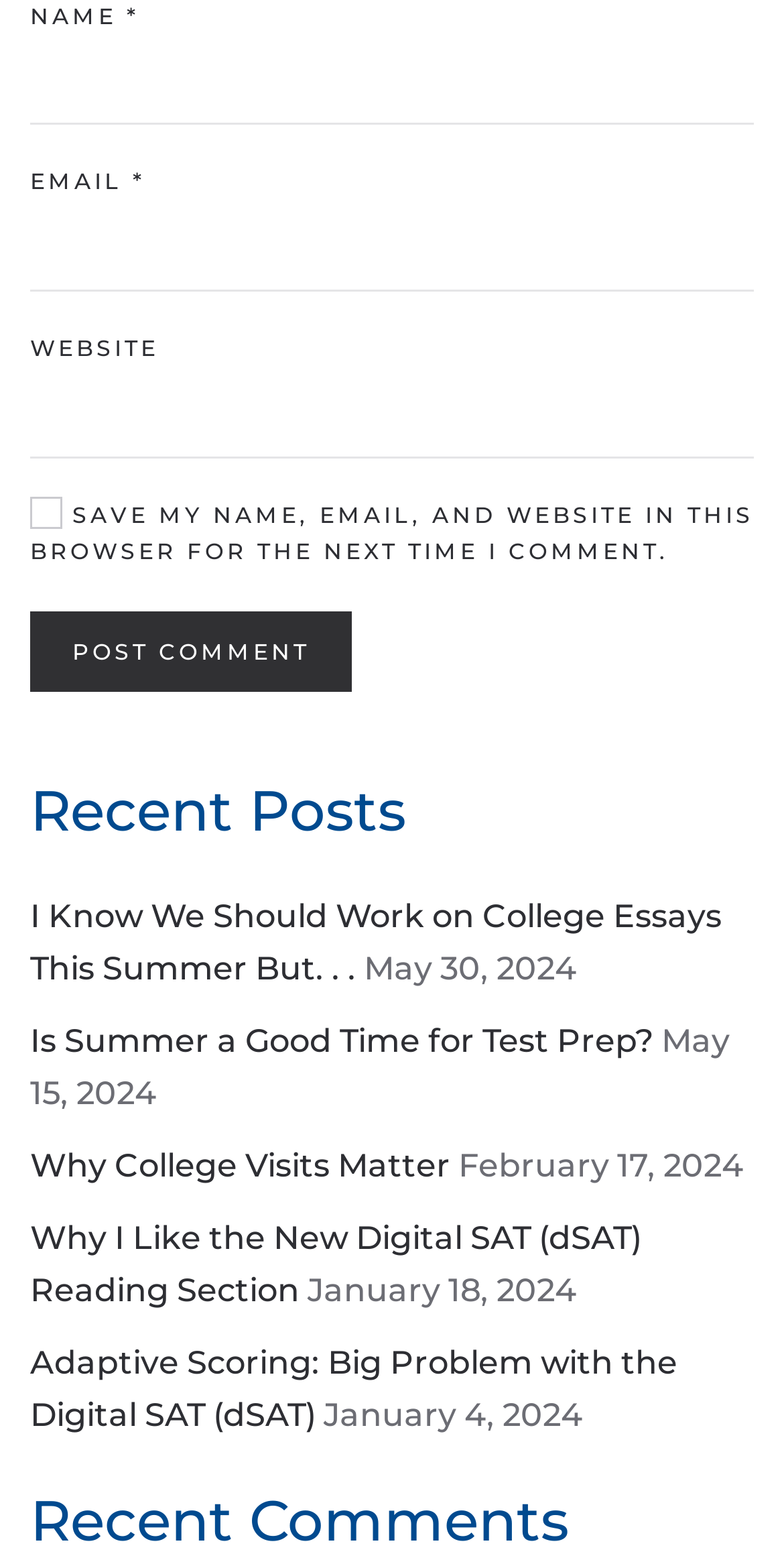What is required to post a comment?
Can you give a detailed and elaborate answer to the question?

The webpage has two required fields, 'NAME *' and 'EMAIL *', which suggests that a user must provide their name and email to post a comment.